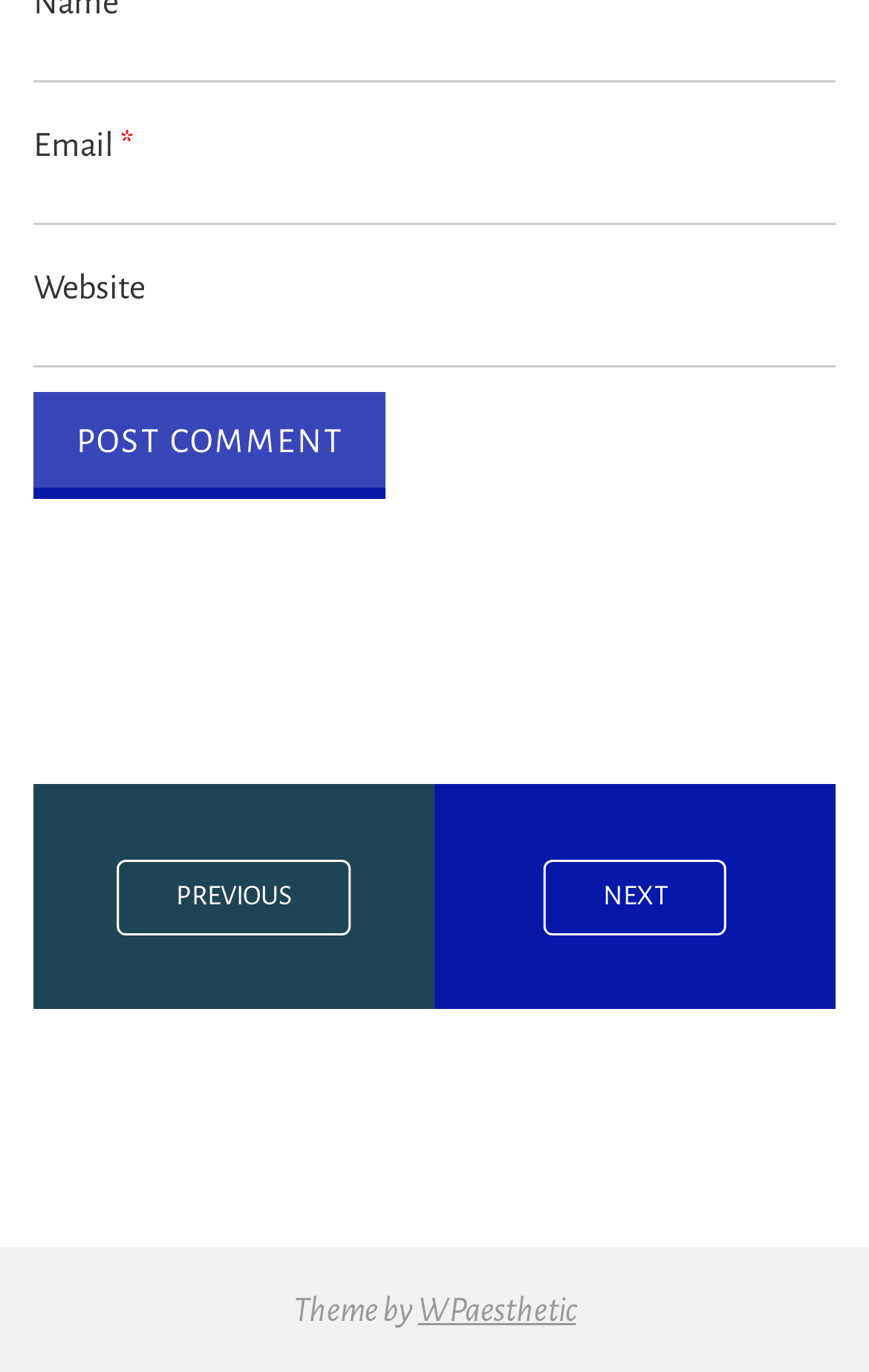Answer the following in one word or a short phrase: 
What is the purpose of the textbox at the top?

Enter name